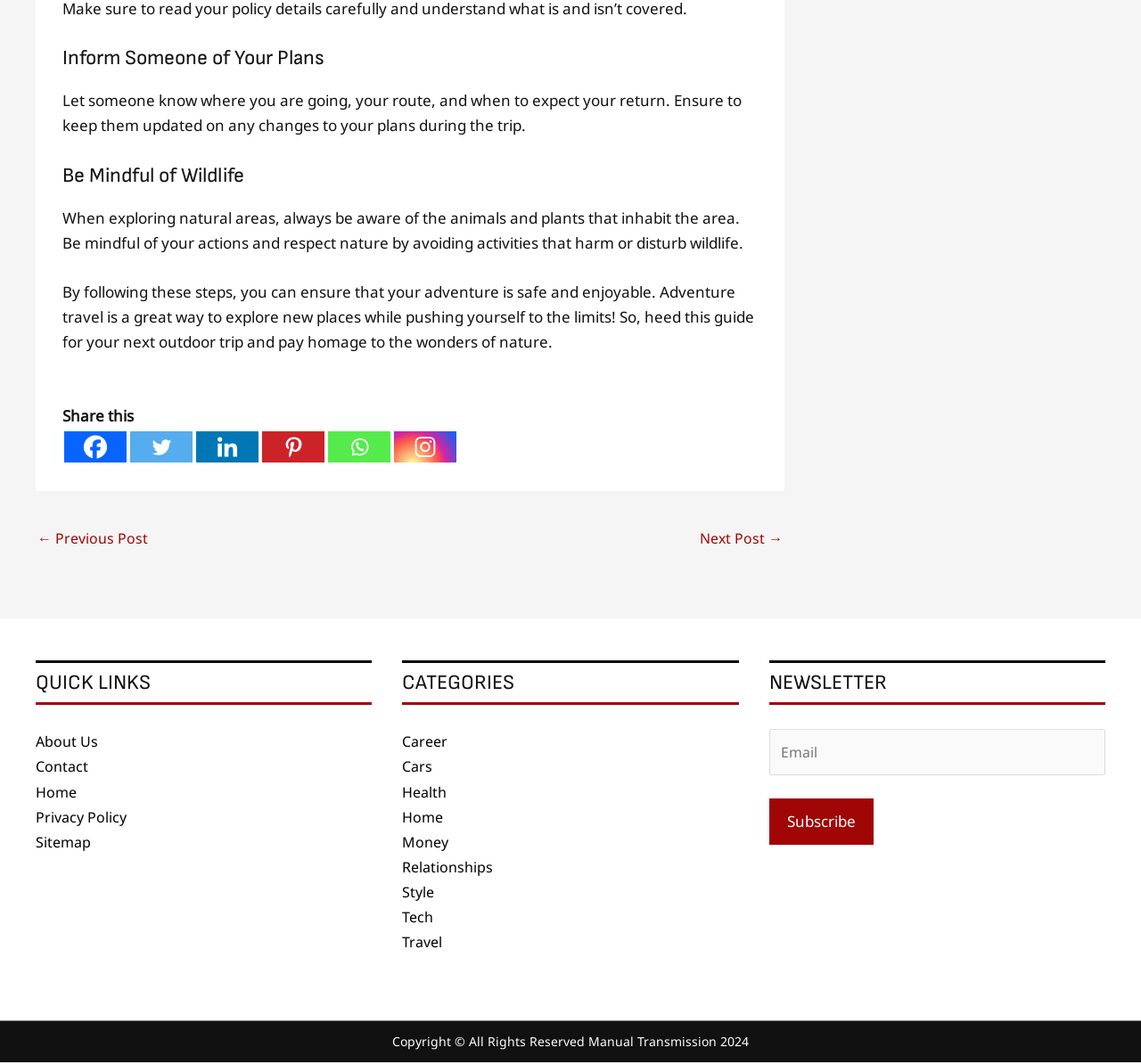Using the element description: "Oct 2011", determine the bounding box coordinates for the specified UI element. The coordinates should be four float numbers between 0 and 1, [left, top, right, bottom].

None